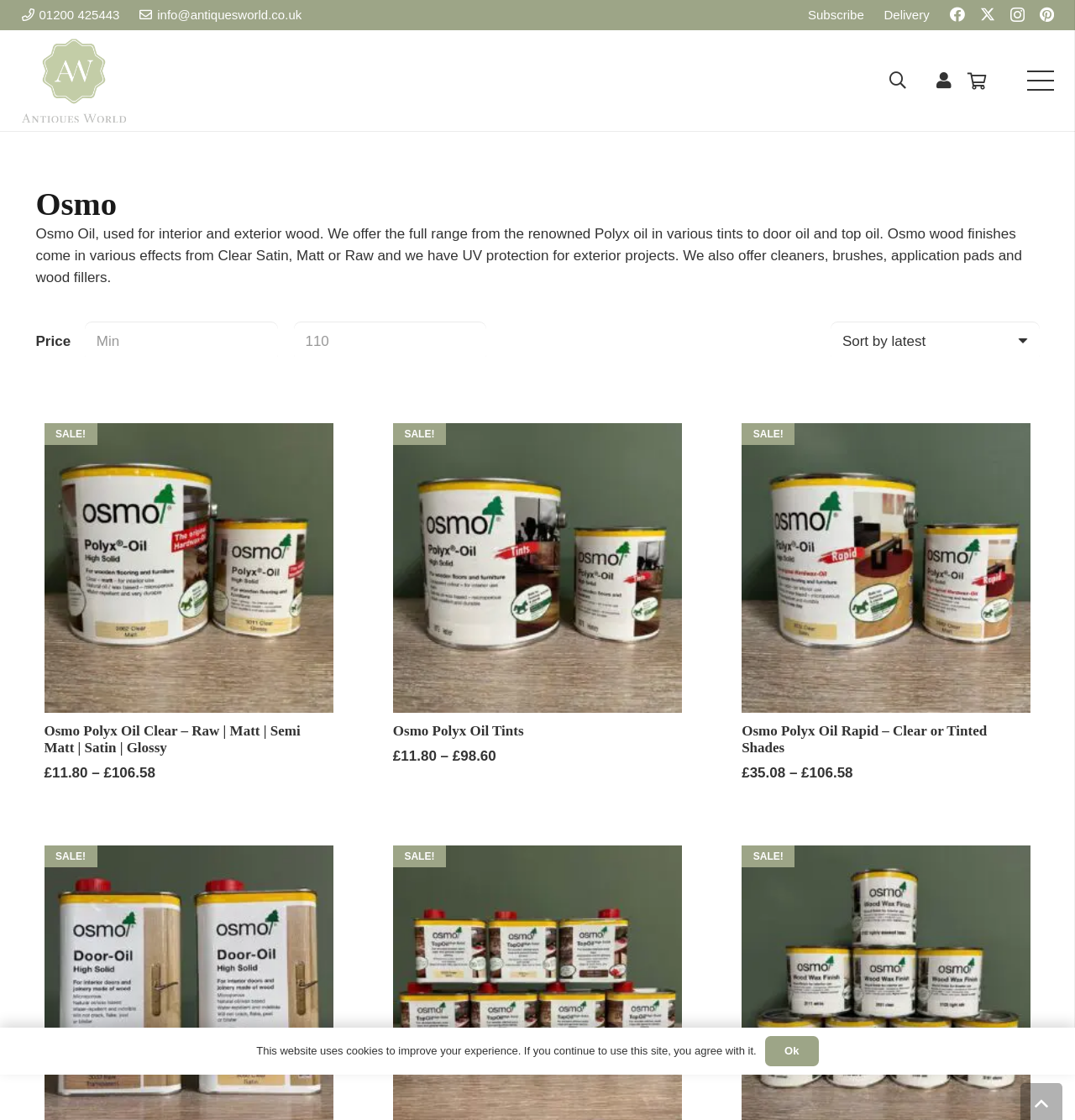Identify the bounding box coordinates of the clickable region necessary to fulfill the following instruction: "Search for products". The bounding box coordinates should be four float numbers between 0 and 1, i.e., [left, top, right, bottom].

[0.818, 0.054, 0.853, 0.09]